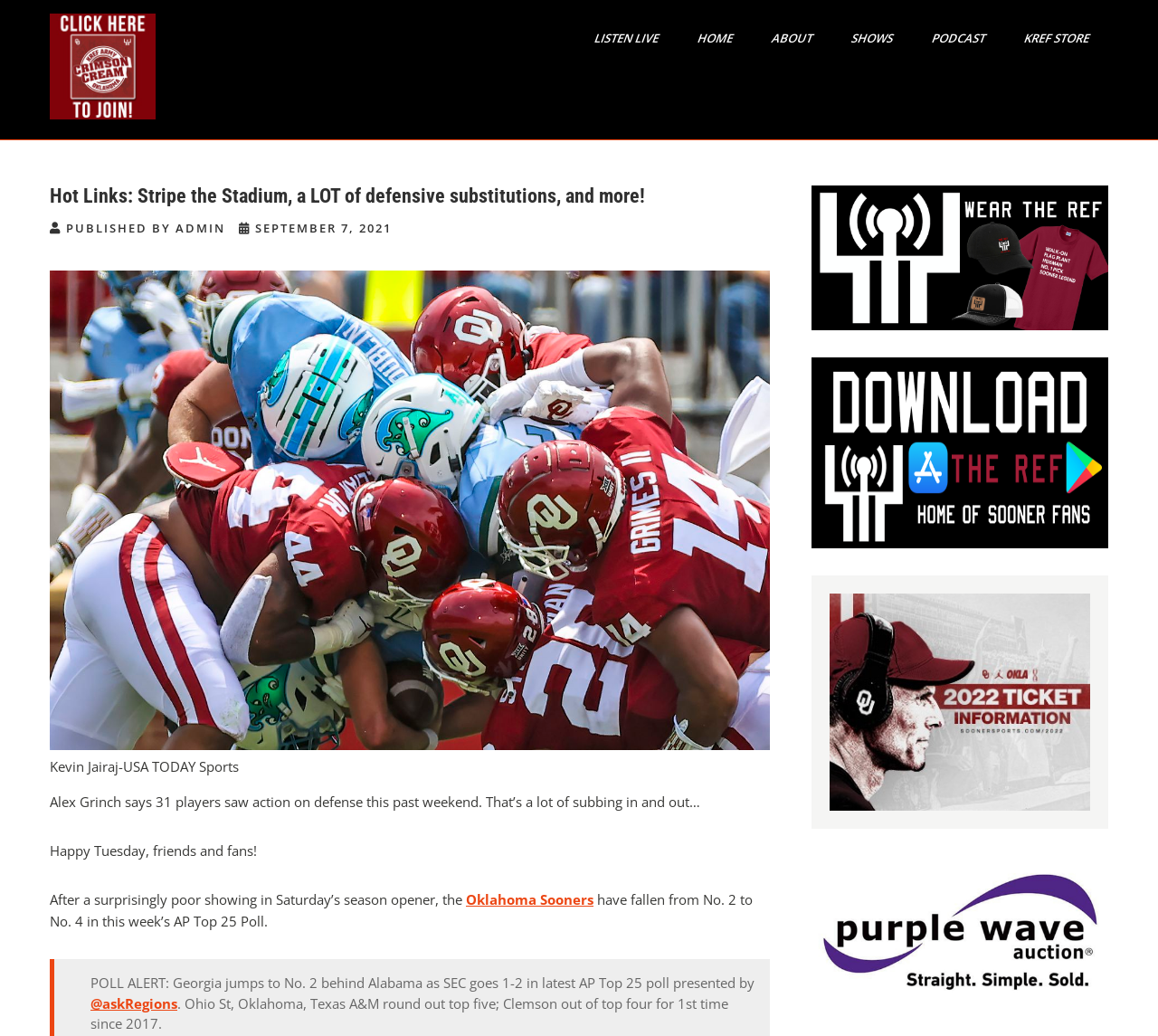Give a comprehensive overview of the webpage, including key elements.

This webpage appears to be a blog or news article page, with a focus on sports, specifically college football. At the top of the page, there is a navigation menu with links to "LISTEN LIVE", "HOME", "ABOUT", "SHOWS", "PODCAST", and "KREF STORE". Below the navigation menu, there is a large header with the title "Hot Links: Stripe the Stadium, a LOT of defensive substitutions, and more!".

To the right of the header, there is a small section with the text "PUBLISHED BY ADMIN" and "SEPTEMBER 7, 2021". Below this section, there is a large image with a caption "NCAA Football: Tulane at Oklahoma" and a credit to "Kevin Jairaj-USA TODAY Sports".

The main content of the page consists of several paragraphs of text, including a discussion about the Oklahoma Sooners' recent game and their ranking in the AP Top 25 Poll. There are also several links to other articles or websites, including one to the Oklahoma Sooners' website.

In the middle of the page, there are four sections with images and links, which appear to be advertisements or promotions. At the bottom of the page, there is a call-to-action to "Click here to join the KREF Army/Crimson & Cream NIL Campaign" and a link to "Join Now!". There is also a small "X" button in the top-right corner of the page, which likely closes a popup or modal window.

Overall, the page has a clean and organized layout, with a clear focus on sports news and discussion.